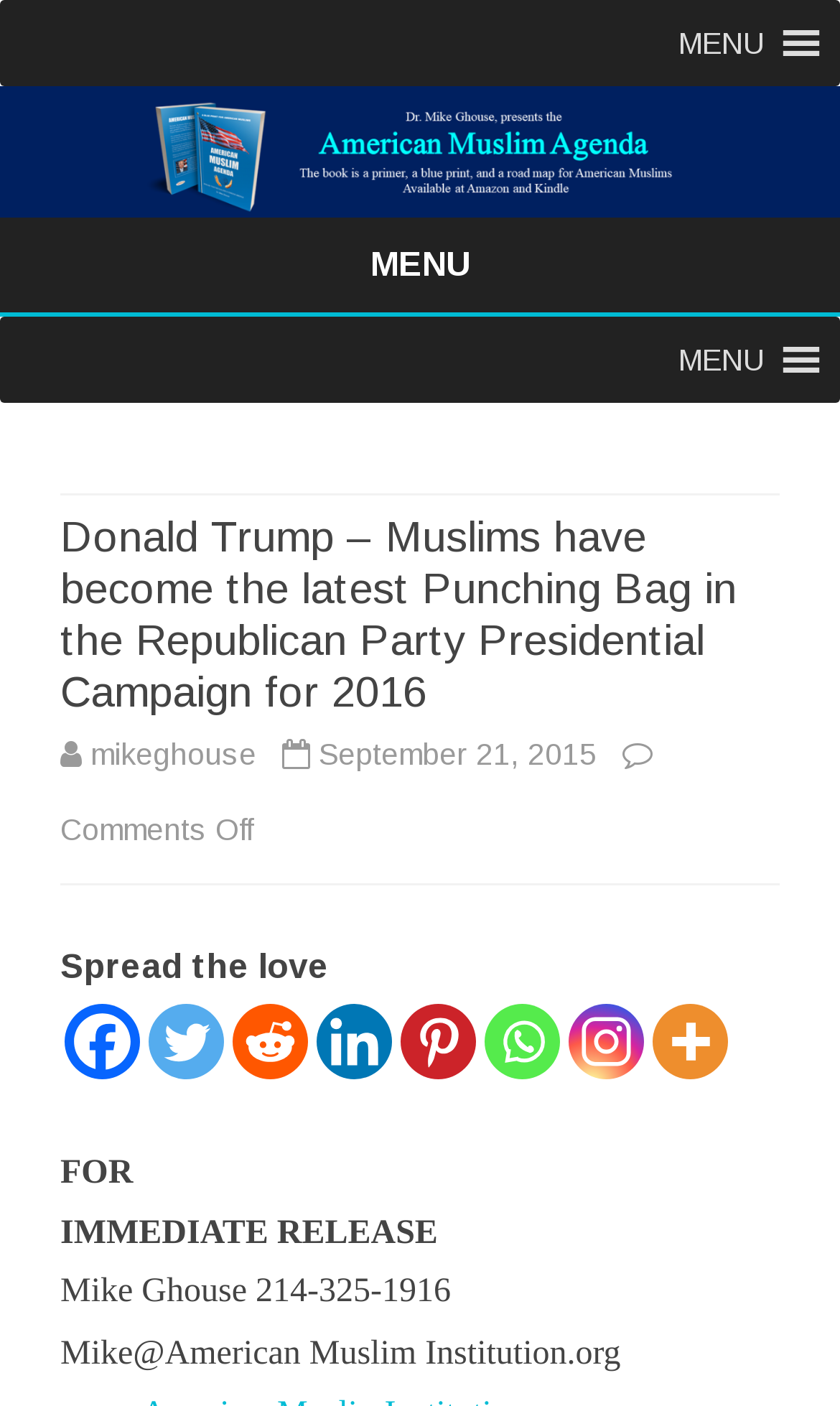What is the name of the author of the article?
Refer to the screenshot and answer in one word or phrase.

Mike Ghouse